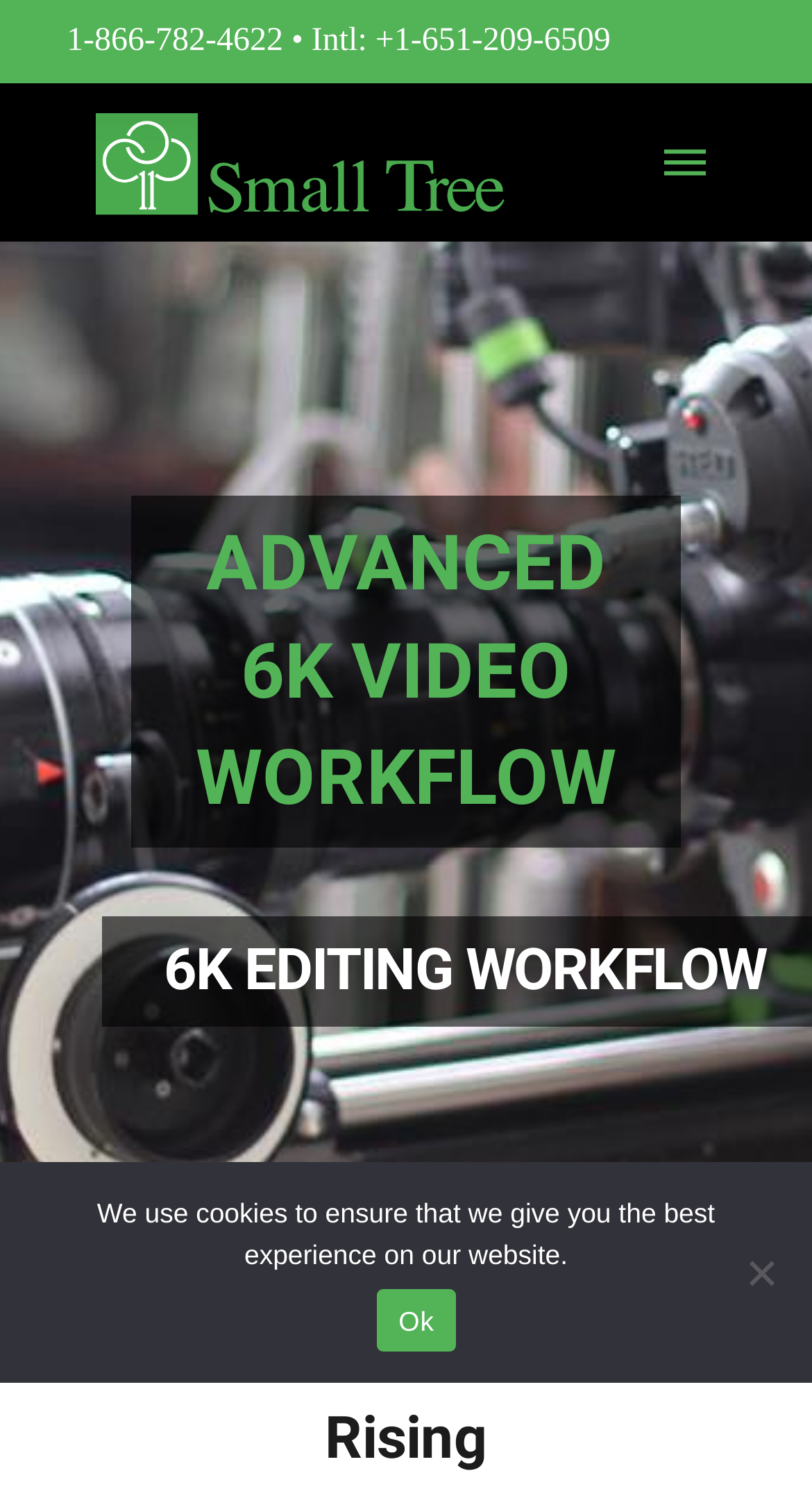Generate a comprehensive caption for the webpage you are viewing.

The webpage is about advanced 6K video workflow, with a focus on editing and rising definitions in the world of video and film. 

At the top left corner, there is a phone number "1-866-782-4622" followed by a bullet point and another phone number "Intl: +1-651-209-6509". 

To the right of these phone numbers, there is a logo of Small Tree, which is an image. 

Below the logo, there is a button labeled "Toggle Modal Content" that, when clicked, will display a modal window. 

Above the button, there is a large heading that reads "ADVANCED 6K VIDEO WORKFLOW". 

At the bottom of the page, there is a cookie notice dialog that is not currently active. The dialog contains a message about using cookies to ensure the best experience on the website, along with an "Ok" button and a "No Thank You" option.